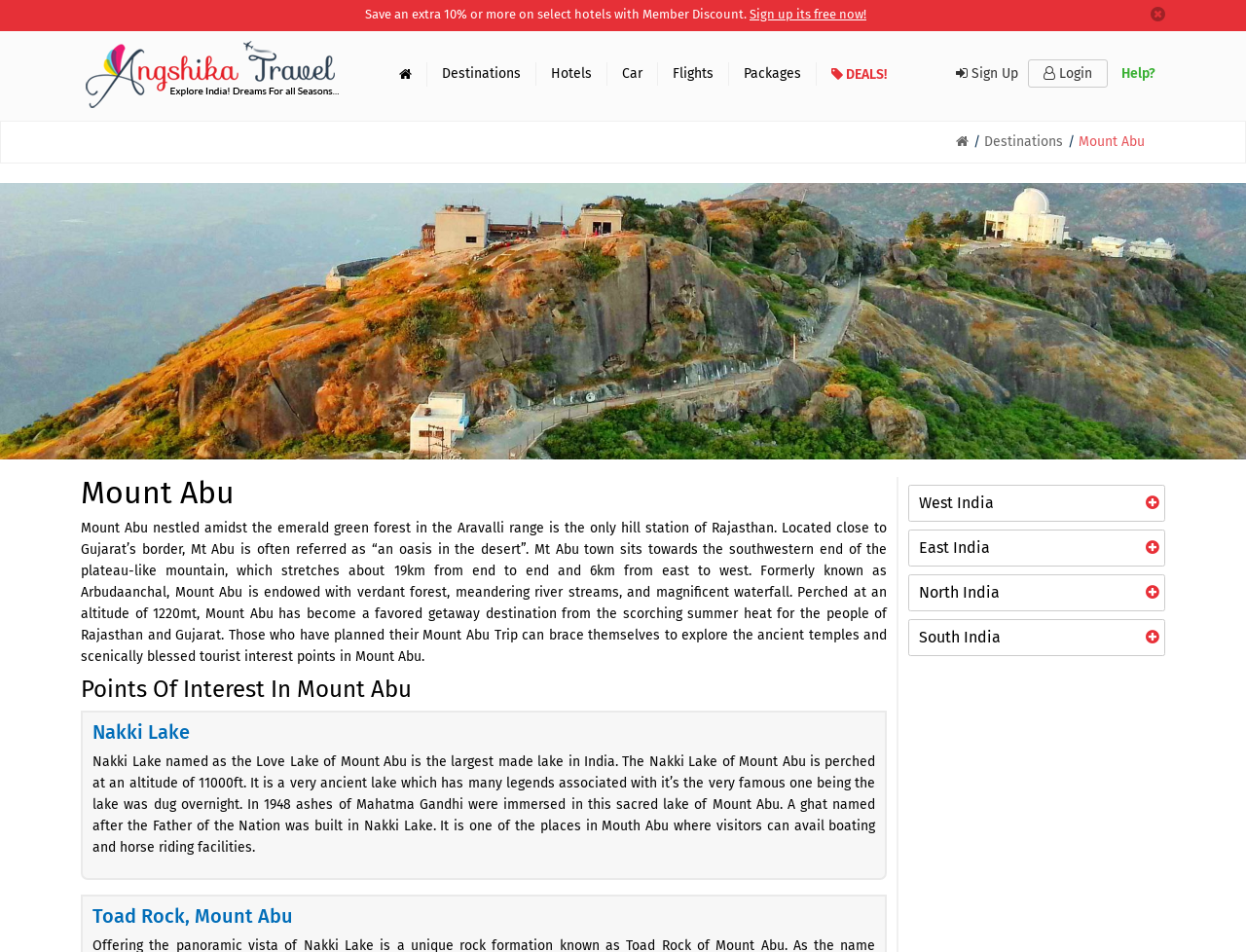Find and indicate the bounding box coordinates of the region you should select to follow the given instruction: "Explore destinations".

[0.343, 0.065, 0.43, 0.09]